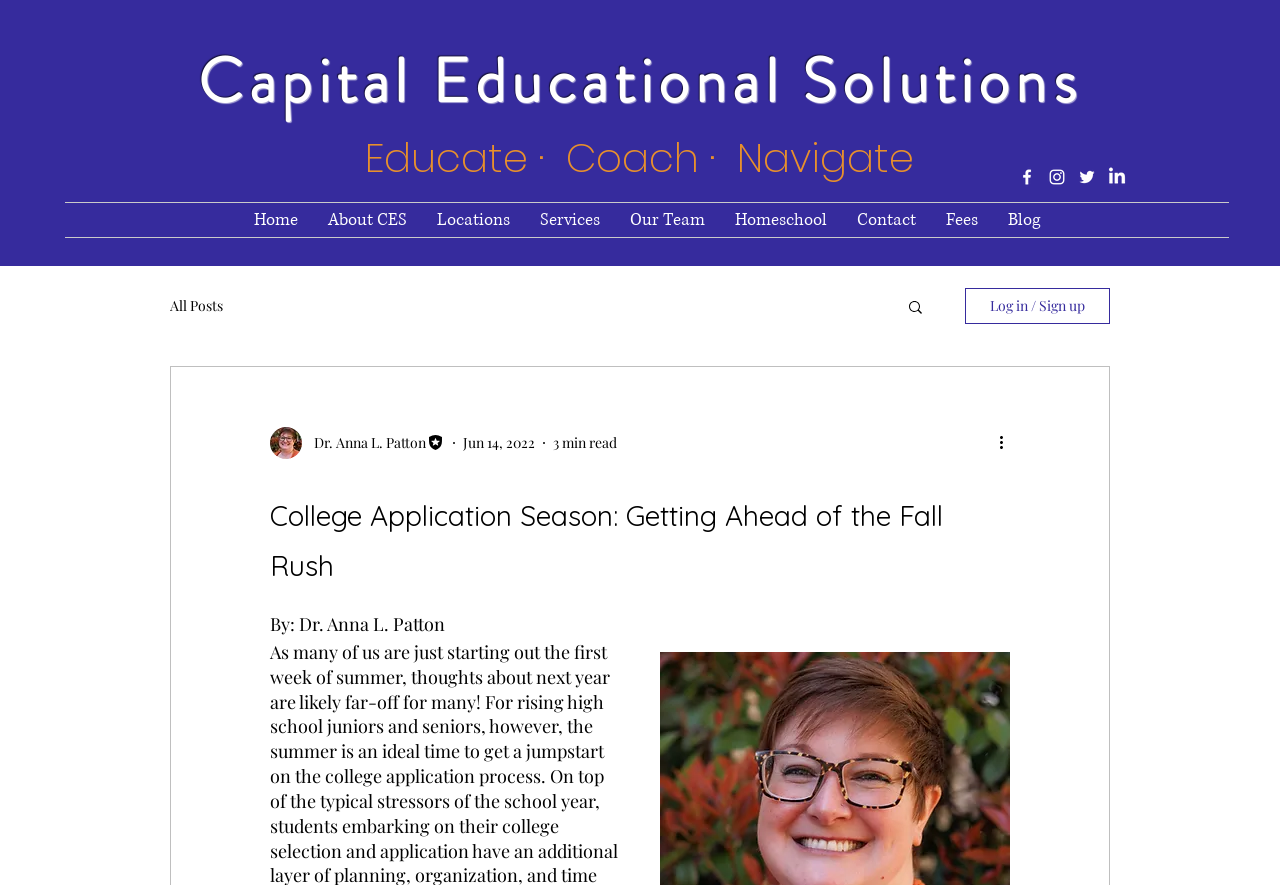Identify the bounding box coordinates for the region of the element that should be clicked to carry out the instruction: "Get an ESA Letter for Housing". The bounding box coordinates should be four float numbers between 0 and 1, i.e., [left, top, right, bottom].

None